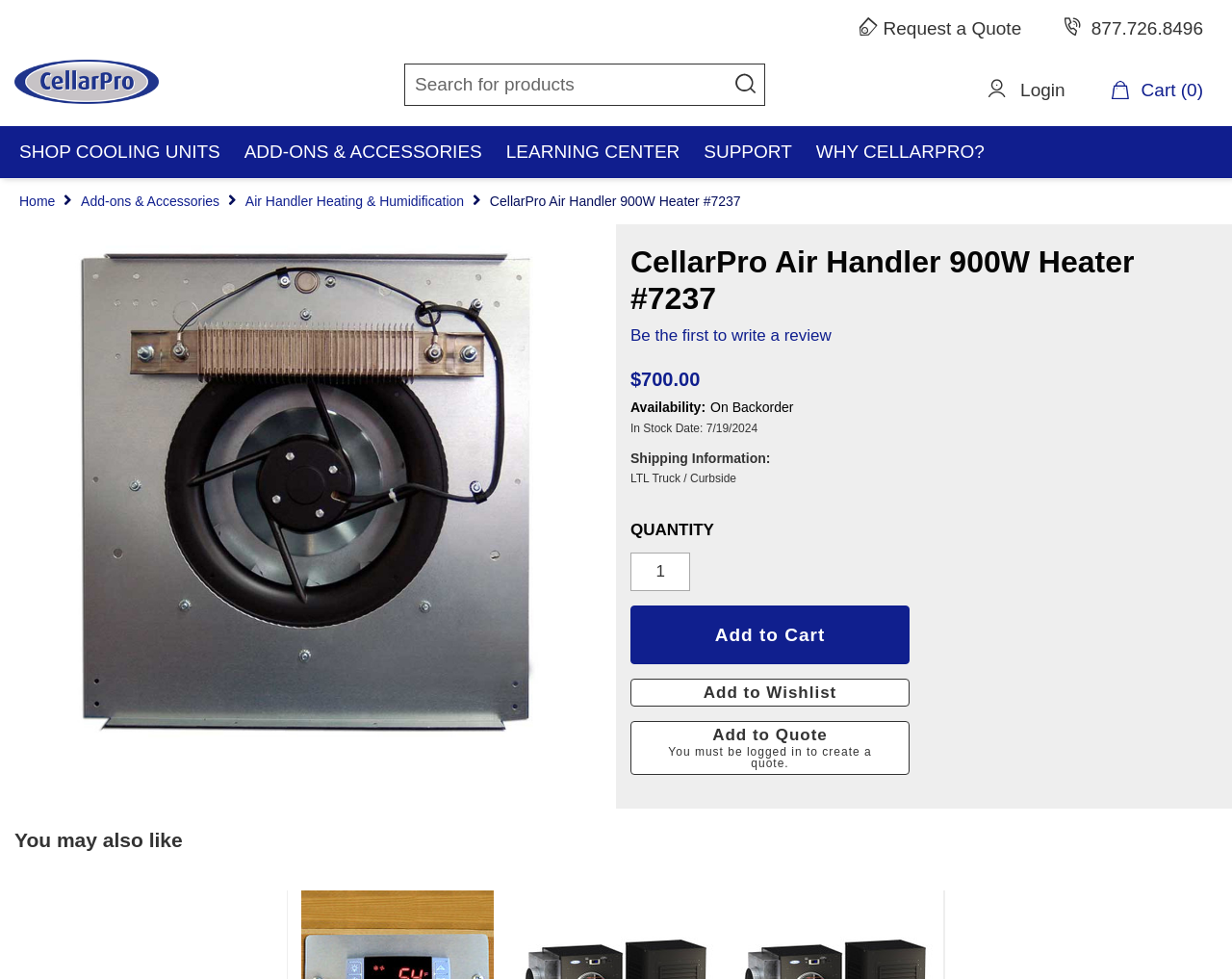What can you do with the product?
Please respond to the question with as much detail as possible.

I found the action that can be performed on the product by looking at the button element on the webpage, which is 'Add to Cart'. This suggests that the product can be added to the cart for purchase.